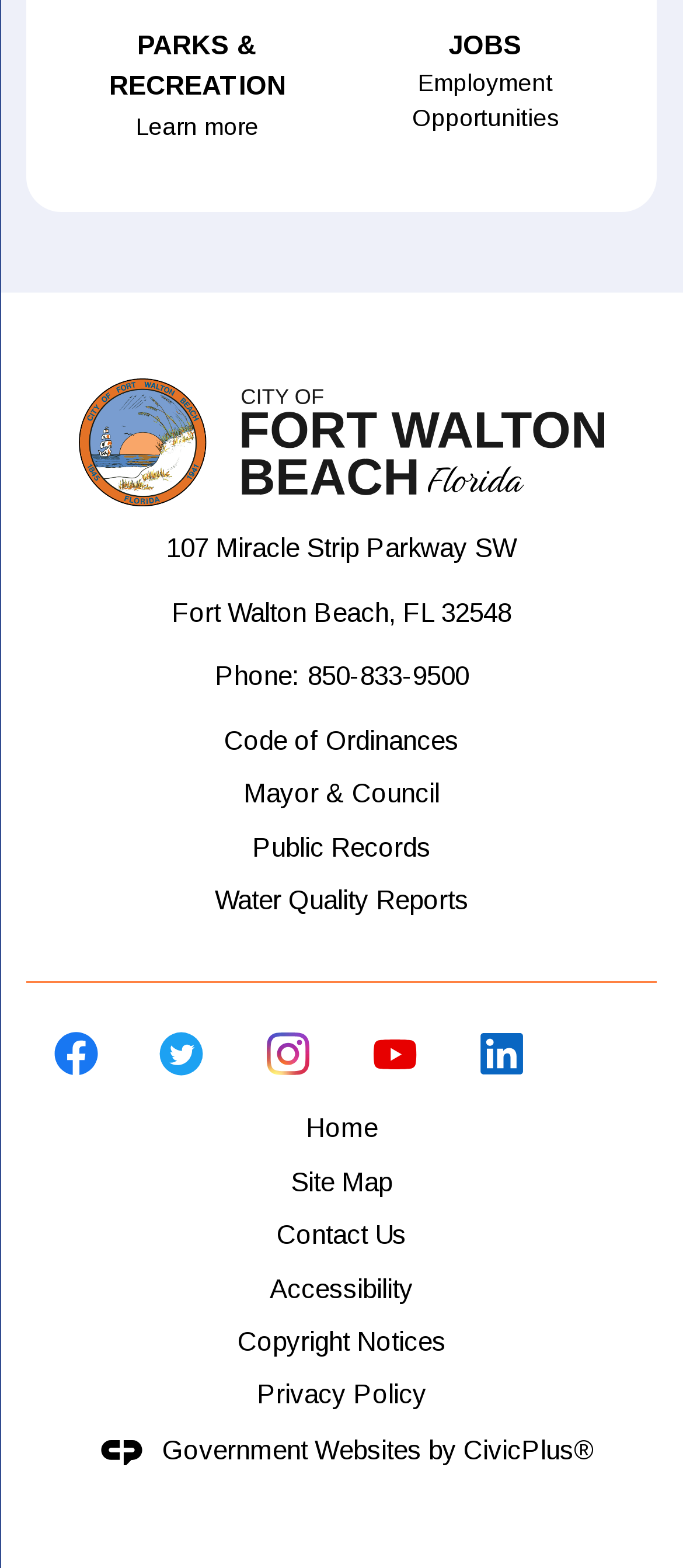Please give a concise answer to this question using a single word or phrase: 
What is the name of the homepage?

FL Fort Walton Beach Homepage